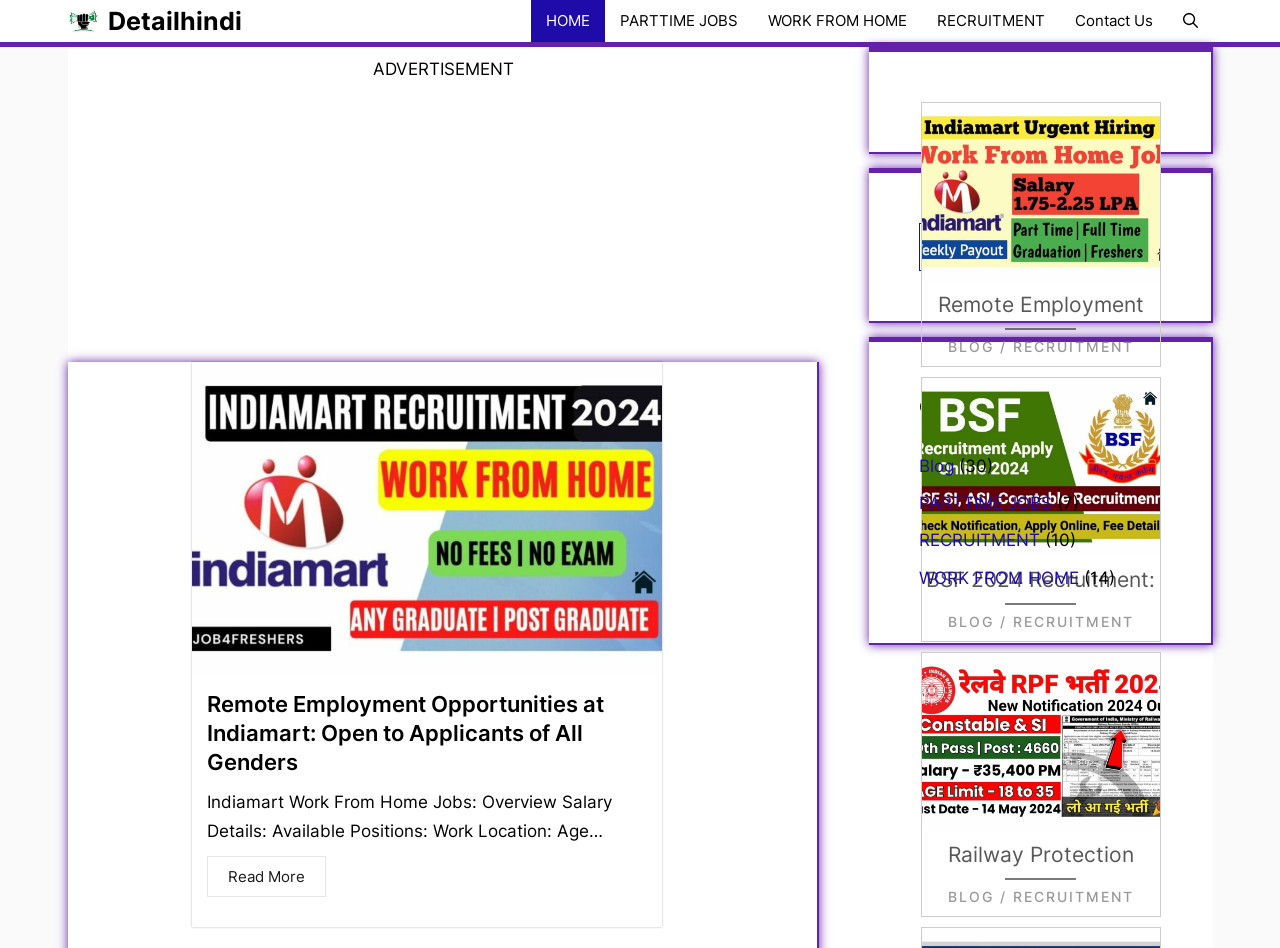Pinpoint the bounding box coordinates of the area that must be clicked to complete this instruction: "Open the 'WORK FROM HOME' page".

[0.588, 0.0, 0.72, 0.044]